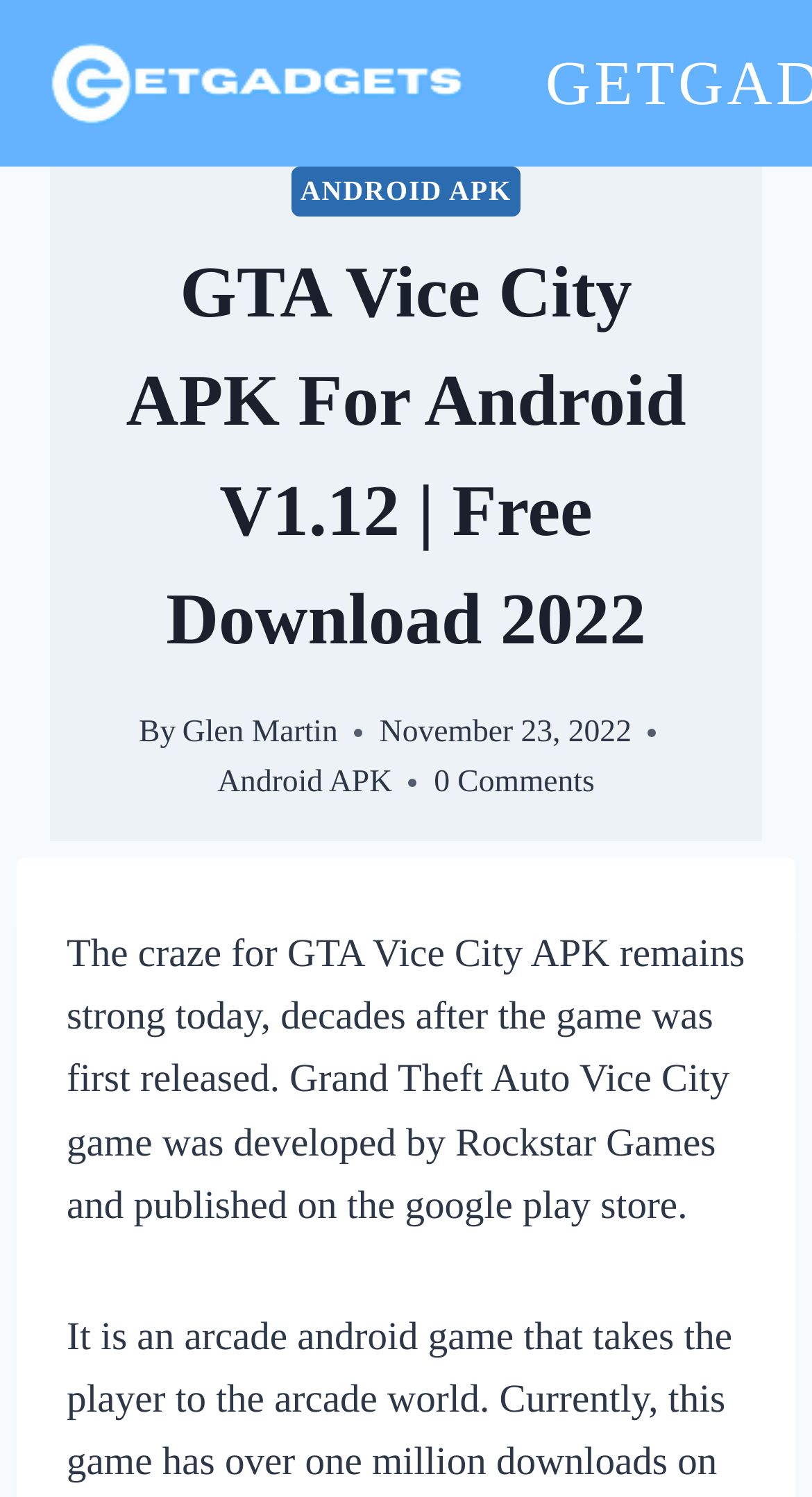Using the information in the image, give a detailed answer to the following question: What is the platform for the game?

The platform for the game can be found in the link 'ANDROID APK' and 'Android APK', which indicates that the game is available for Android devices.